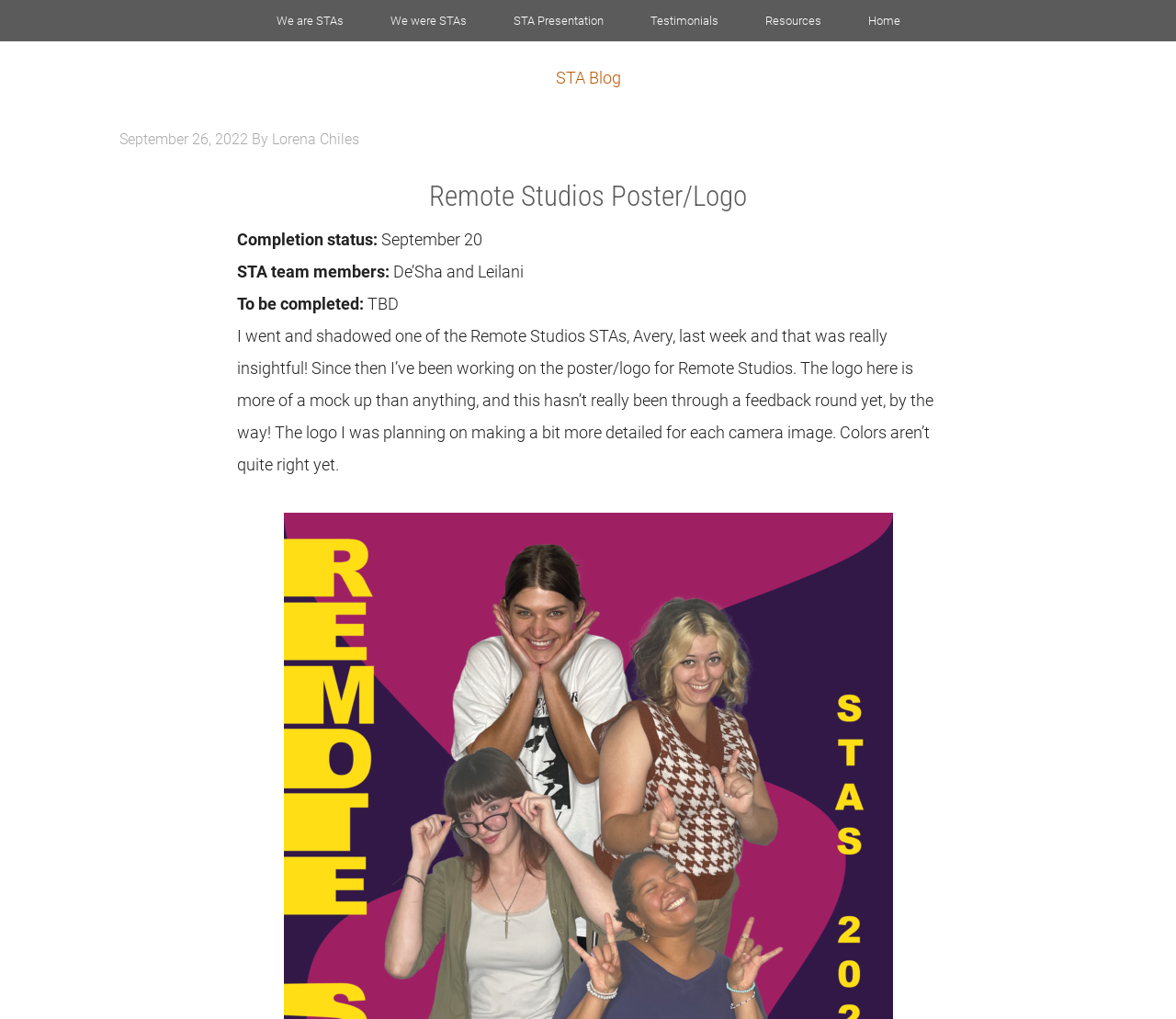Identify the bounding box of the HTML element described as: "Lorena Chiles".

[0.231, 0.128, 0.305, 0.145]